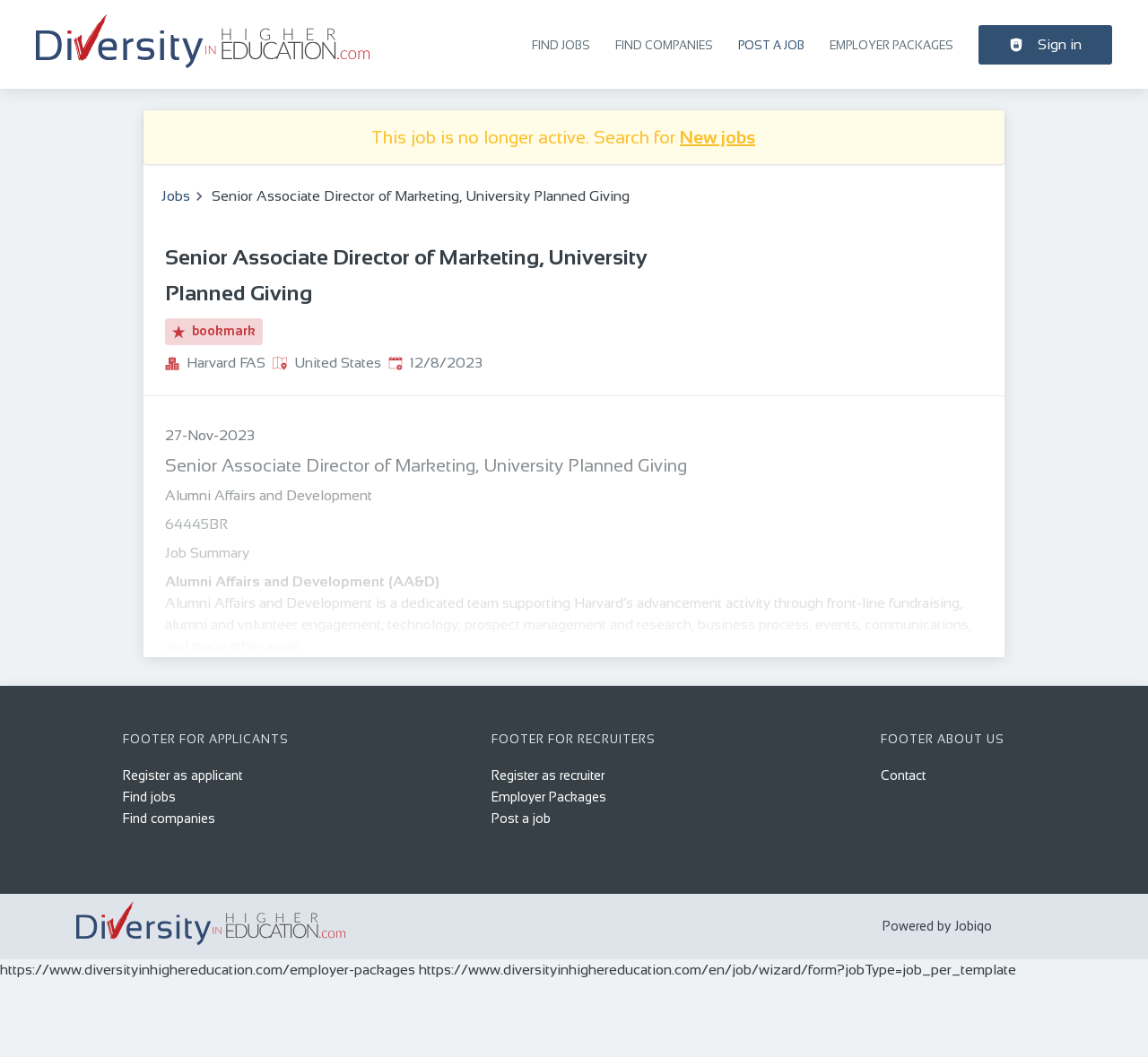Locate the coordinates of the bounding box for the clickable region that fulfills this instruction: "Register as applicant".

[0.107, 0.727, 0.211, 0.74]